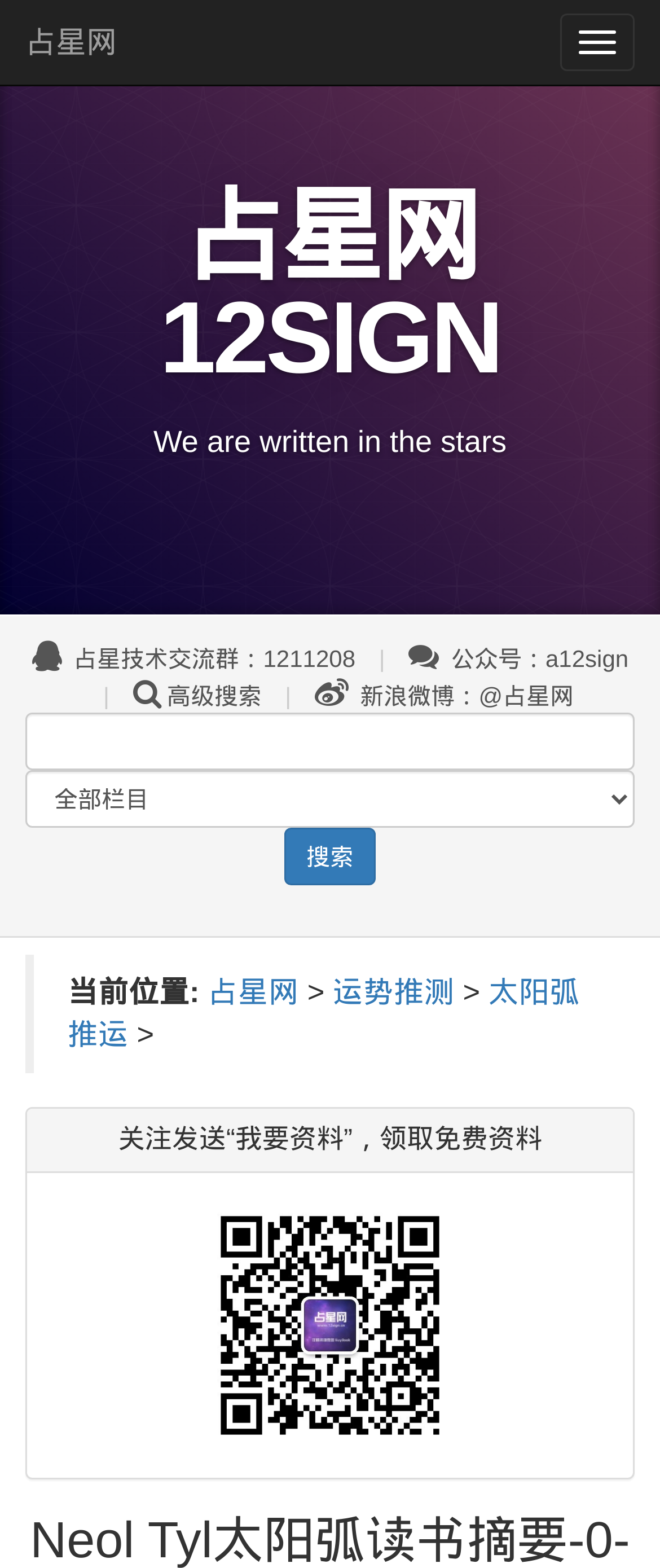Identify the bounding box for the UI element that is described as follows: "Toggle navigation".

[0.849, 0.009, 0.962, 0.045]